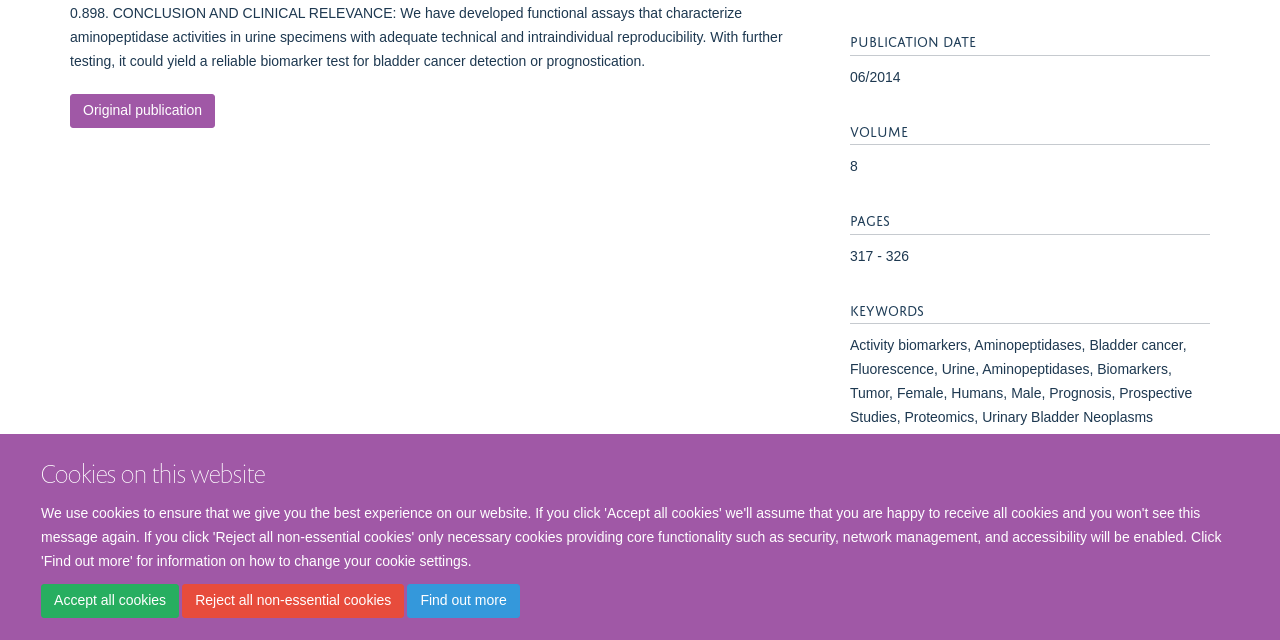Provide the bounding box coordinates of the UI element that matches the description: "Reject all non-essential cookies".

[0.142, 0.912, 0.316, 0.965]